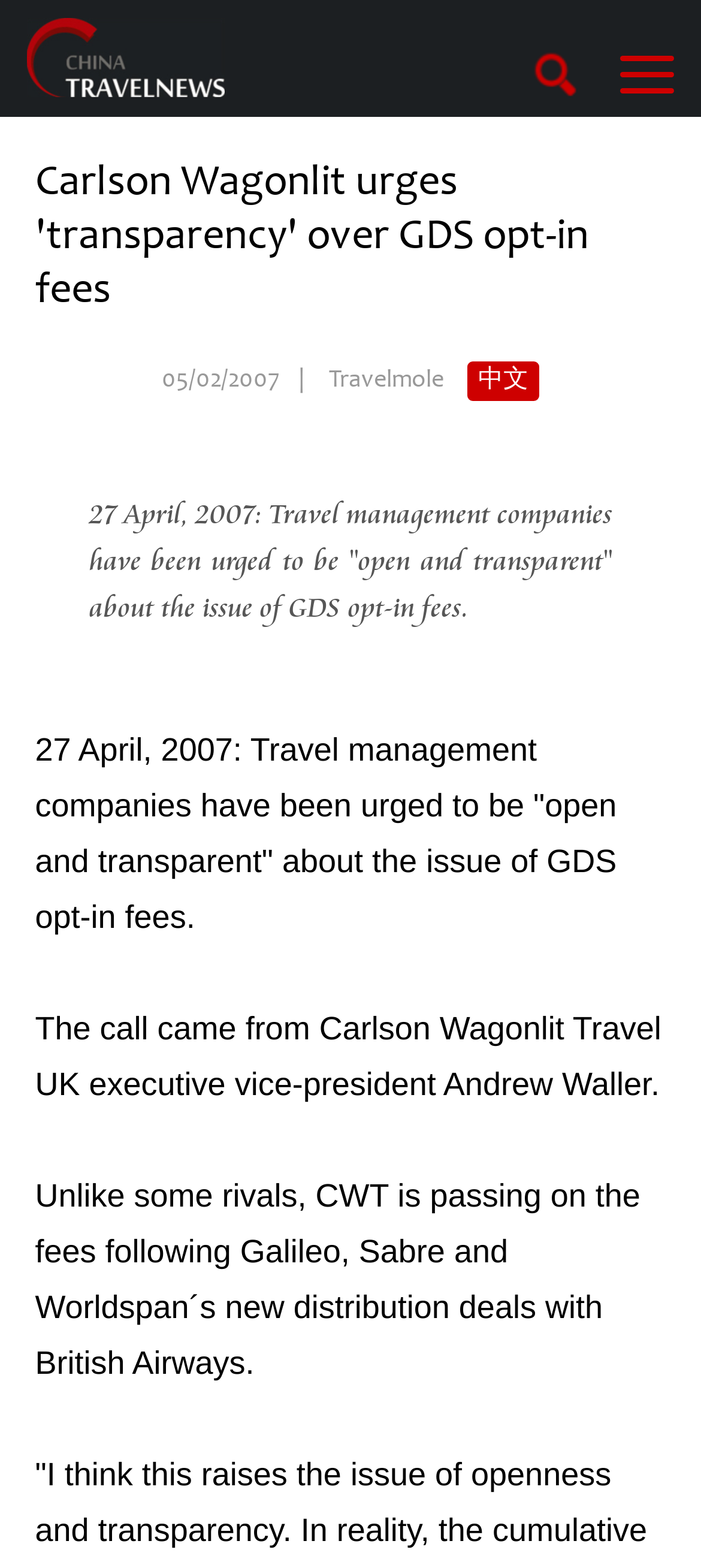What is the name of the travel company mentioned in the article?
Please provide a comprehensive answer based on the visual information in the image.

I found the name of the travel company by reading the static text element with the content 'Carlson Wagonlit urges 'transparency' over GDS opt-in fees' which is the main heading of the article, and then extracted the company name from it.